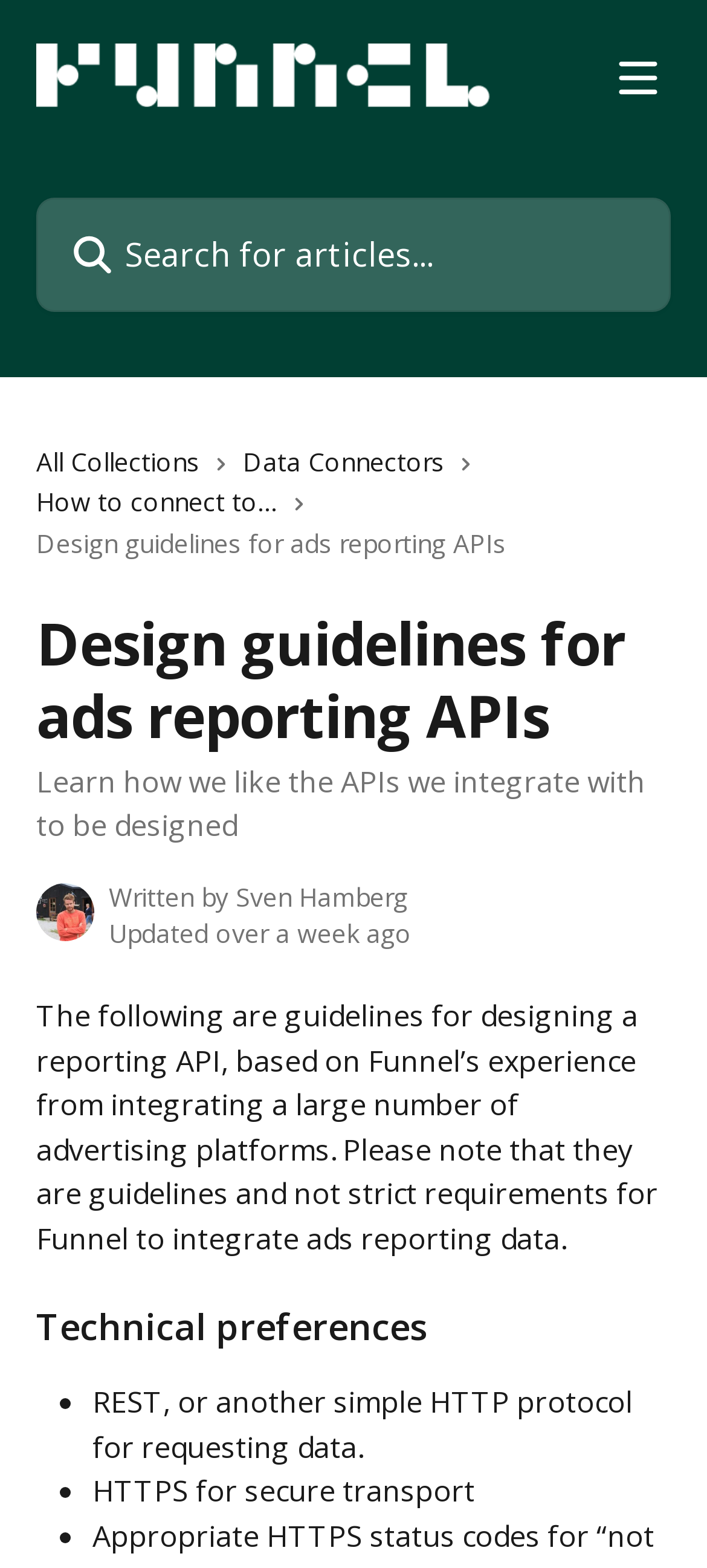Please provide a comprehensive response to the question based on the details in the image: What is the purpose of the article?

I found the answer by reading the static text at the top of the article, which states 'Design guidelines for ads reporting APIs'.